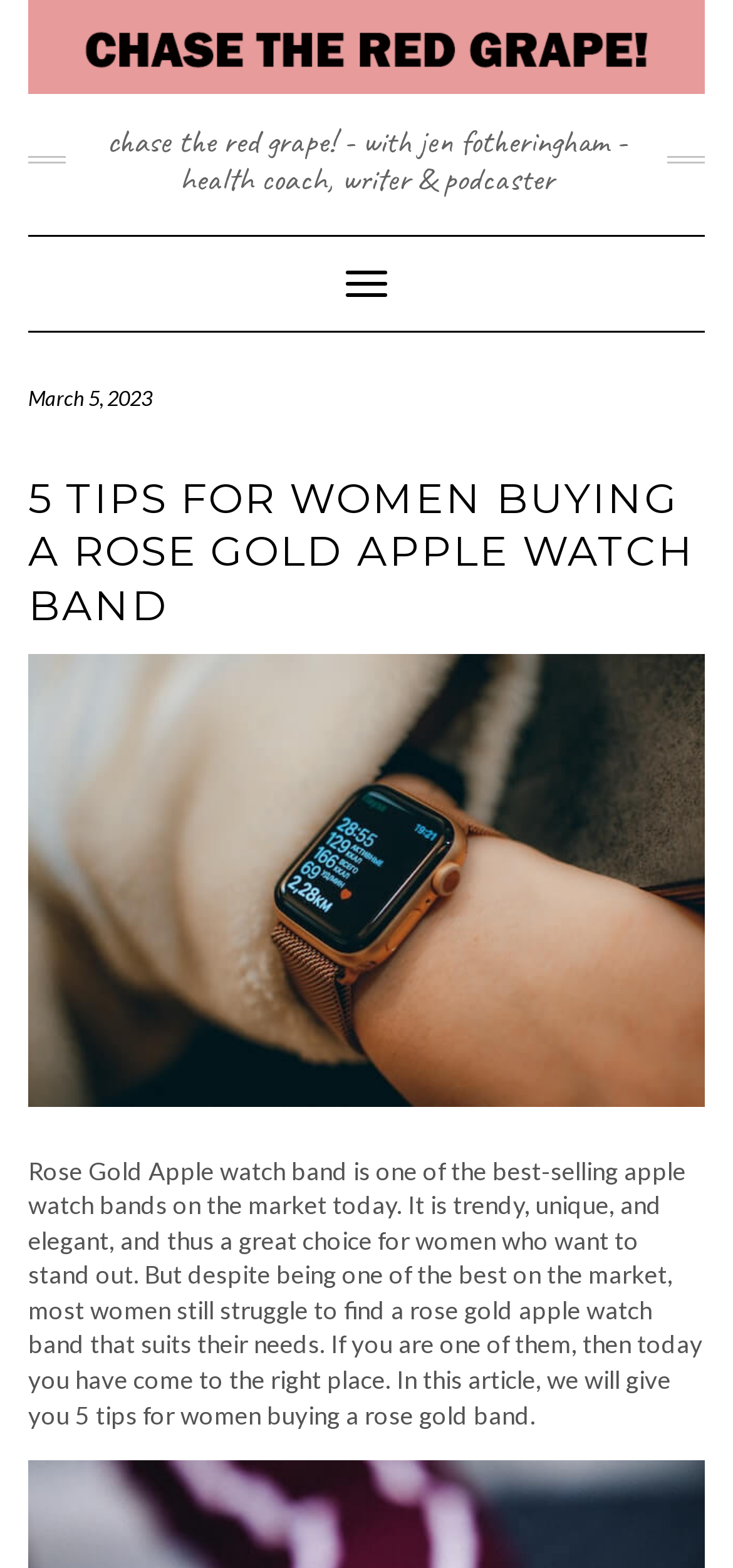Please find the bounding box for the following UI element description. Provide the coordinates in (top-left x, top-left y, bottom-right x, bottom-right y) format, with values between 0 and 1: Toggle Navigation

[0.444, 0.161, 0.556, 0.201]